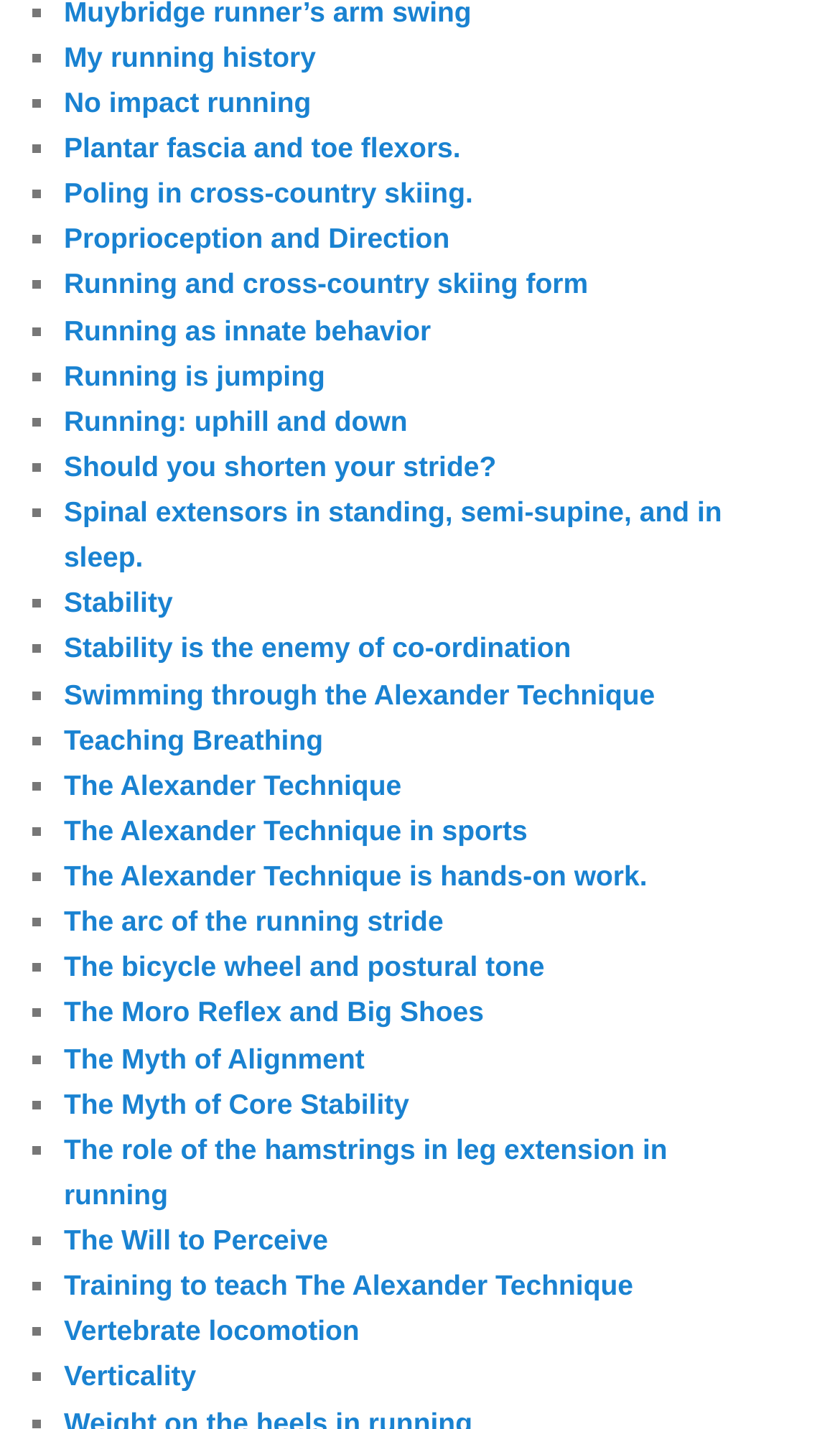Look at the image and give a detailed response to the following question: How many links are on this webpage?

By counting the number of links on the webpage, I found that there are 28 links in total, each with a unique title and description.